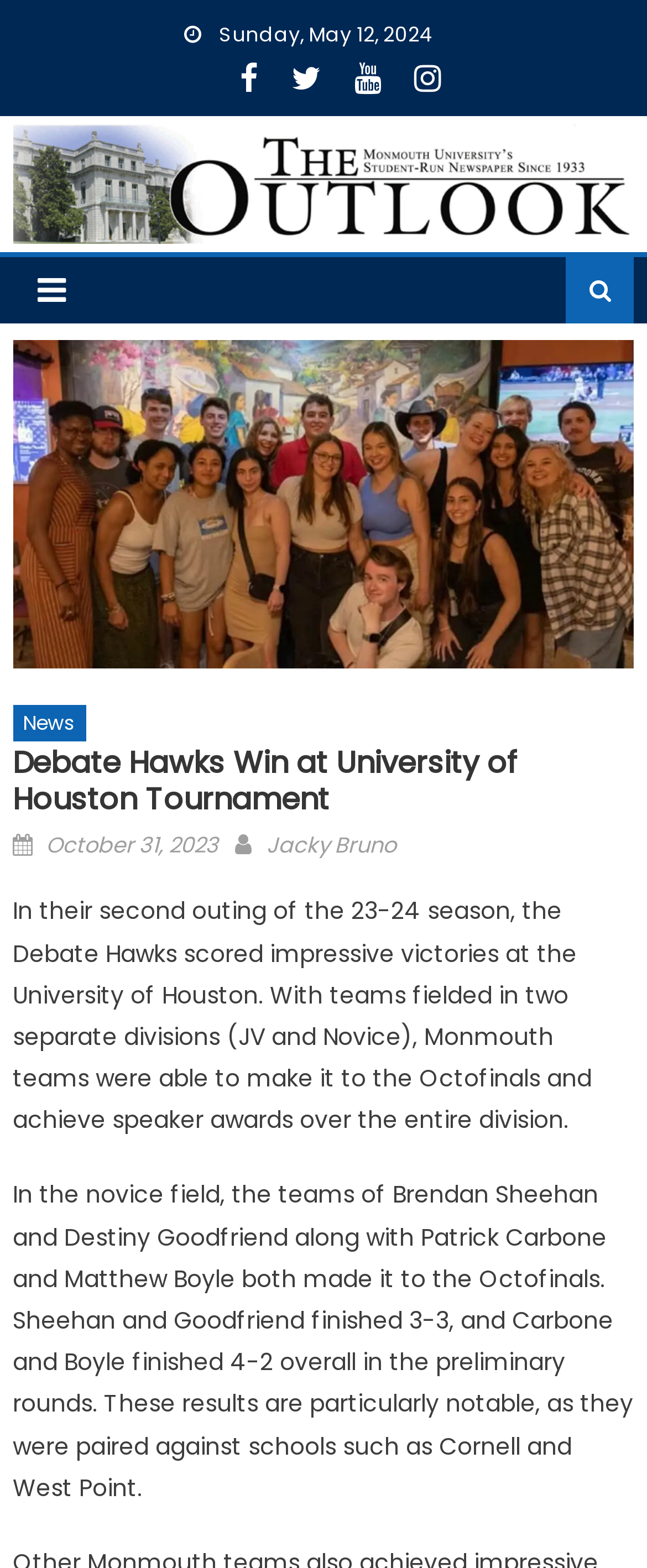Provide an in-depth caption for the elements present on the webpage.

The webpage is about the Debate Hawks' victory at the University of Houston Tournament. At the top, there is a date "Sunday, May 12, 2024" and a row of social media icons. Below the date, there is a banner with the website's name "The Outlook" and its logo. 

On the left side of the banner, there is a smaller icon. Below the banner, there are several navigation links, including "News". The main title "Debate Hawks Win at University of Houston Tournament" is centered and prominent. 

To the right of the title, there is a posting information section, which includes the posting date "October 31, 2023" and the author's name "Jacky Bruno". 

The main content of the webpage is divided into two paragraphs. The first paragraph describes the Debate Hawks' achievement, mentioning that they scored impressive victories at the University of Houston with teams fielded in two separate divisions. 

The second paragraph provides more details about the novice field, mentioning the teams that made it to the Octofinals and their results in the preliminary rounds. The teams' achievements are noted as particularly notable, given that they were paired against schools such as Cornell and West Point.